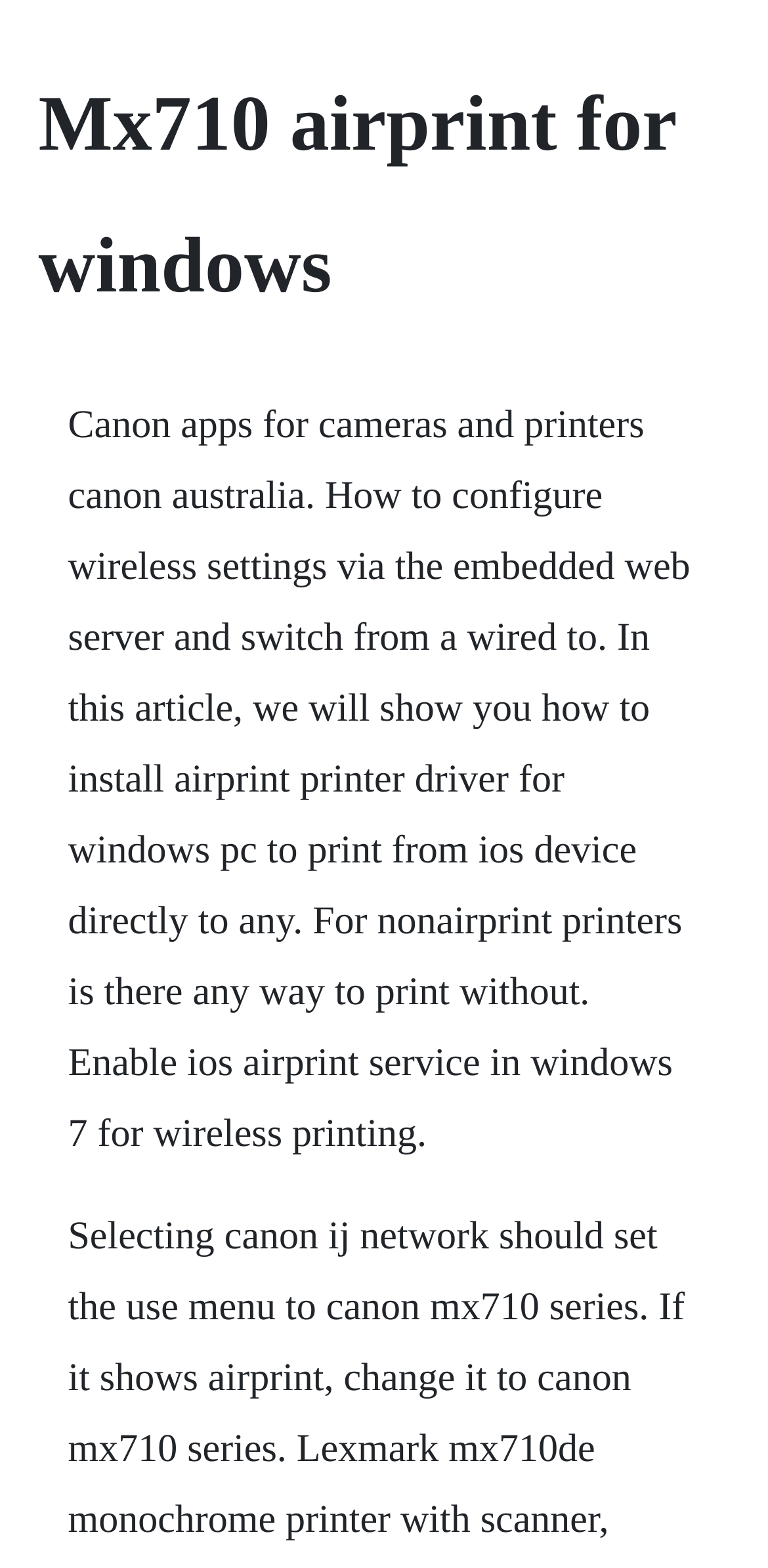Can you determine the main header of this webpage?

Mx710 airprint for windows